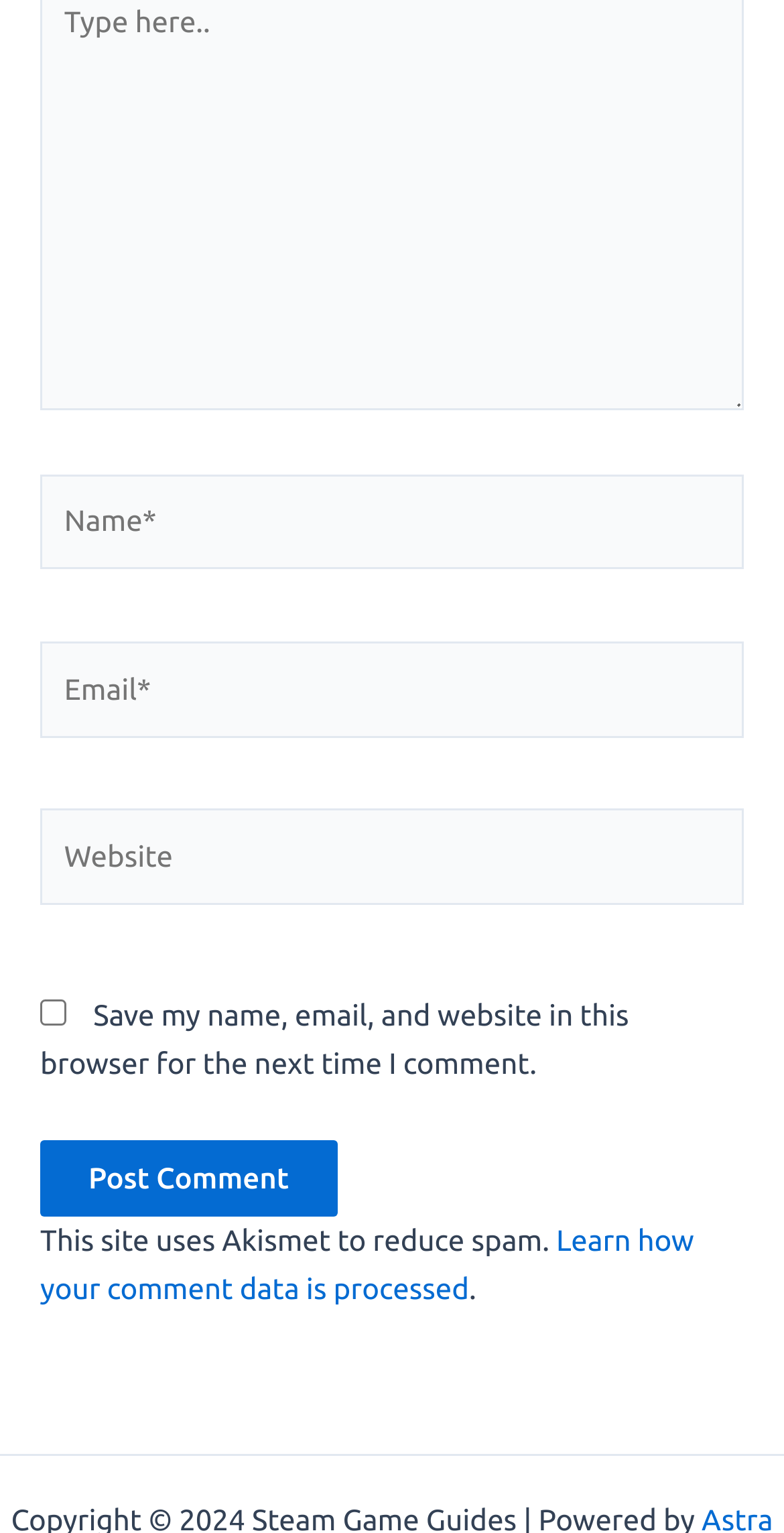What is the website using to reduce spam?
Answer the question using a single word or phrase, according to the image.

Akismet